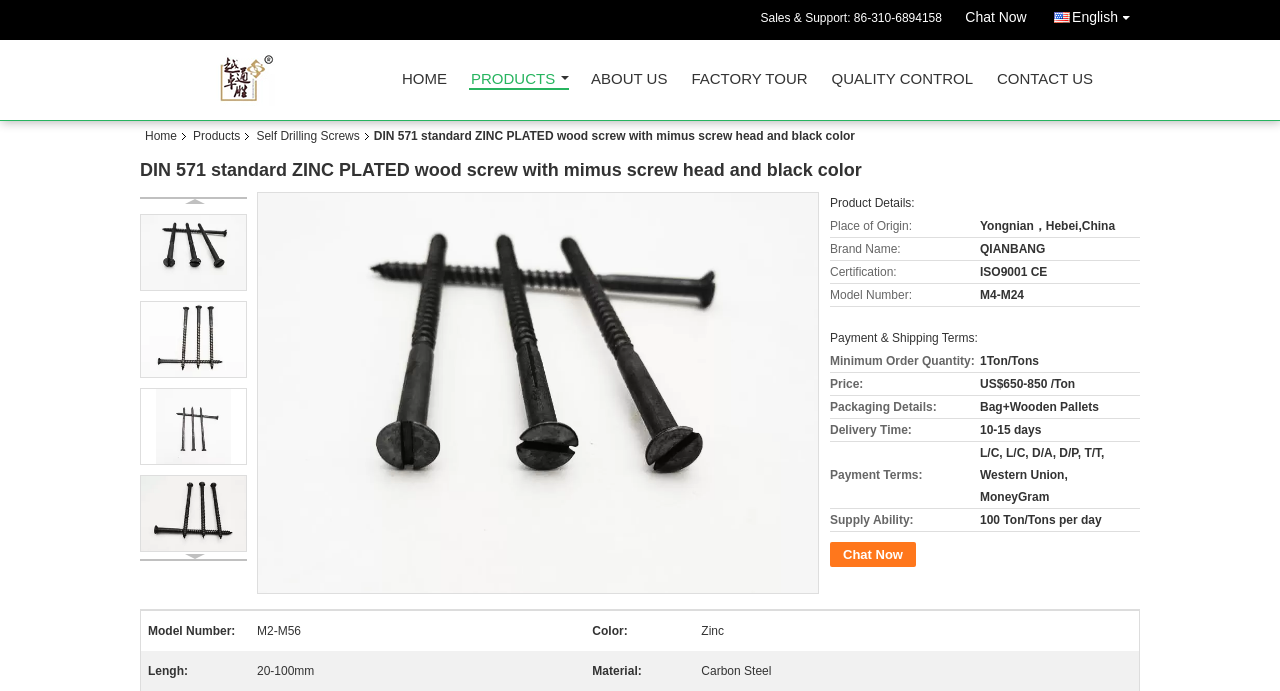Provide your answer in a single word or phrase: 
What is the minimum order quantity?

1Ton/Tons